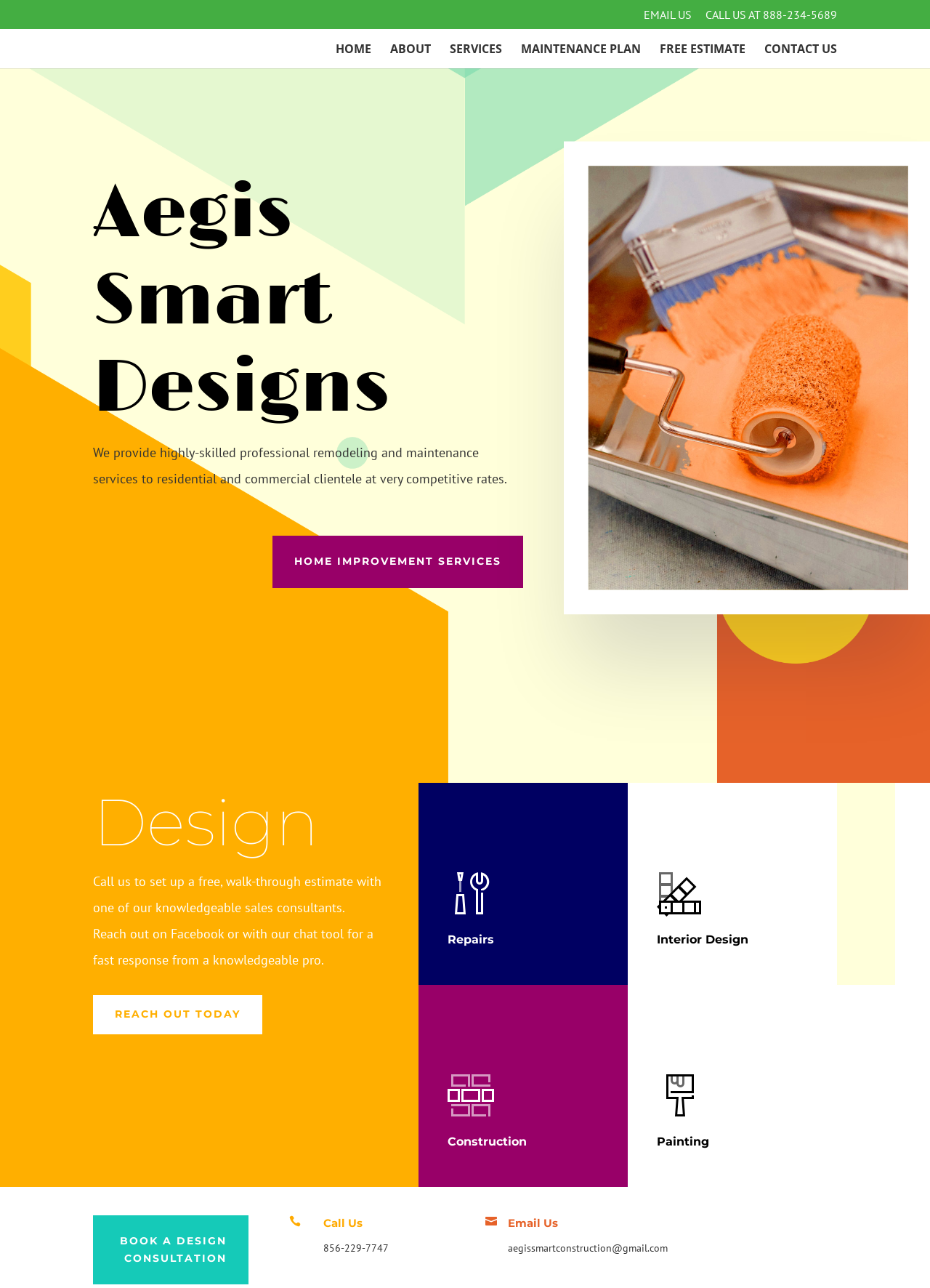How can I contact the company?
Look at the screenshot and give a one-word or phrase answer.

By phone or email